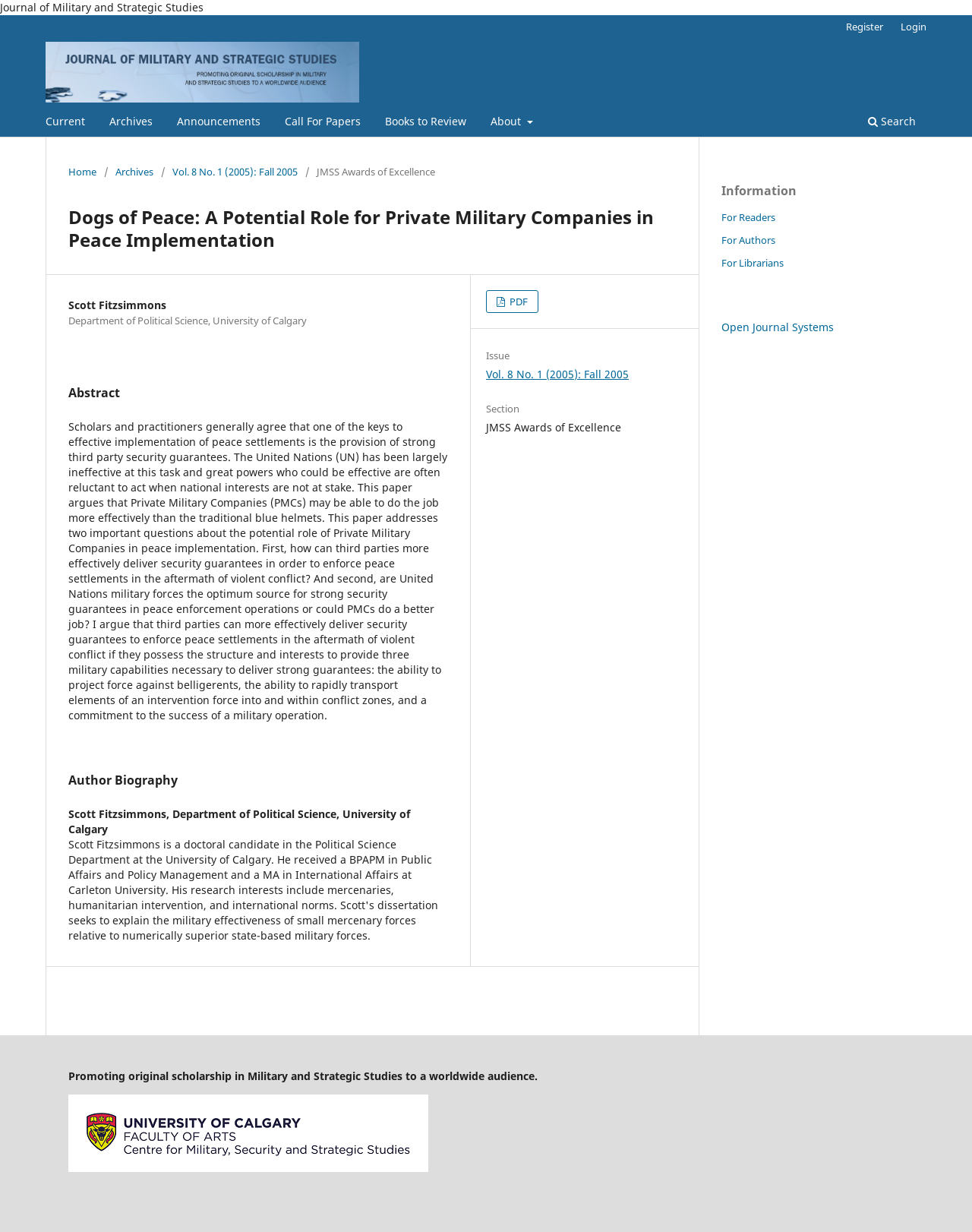Pinpoint the bounding box coordinates of the clickable area necessary to execute the following instruction: "Go to the 'Archives' section". The coordinates should be given as four float numbers between 0 and 1, namely [left, top, right, bottom].

[0.107, 0.089, 0.162, 0.111]